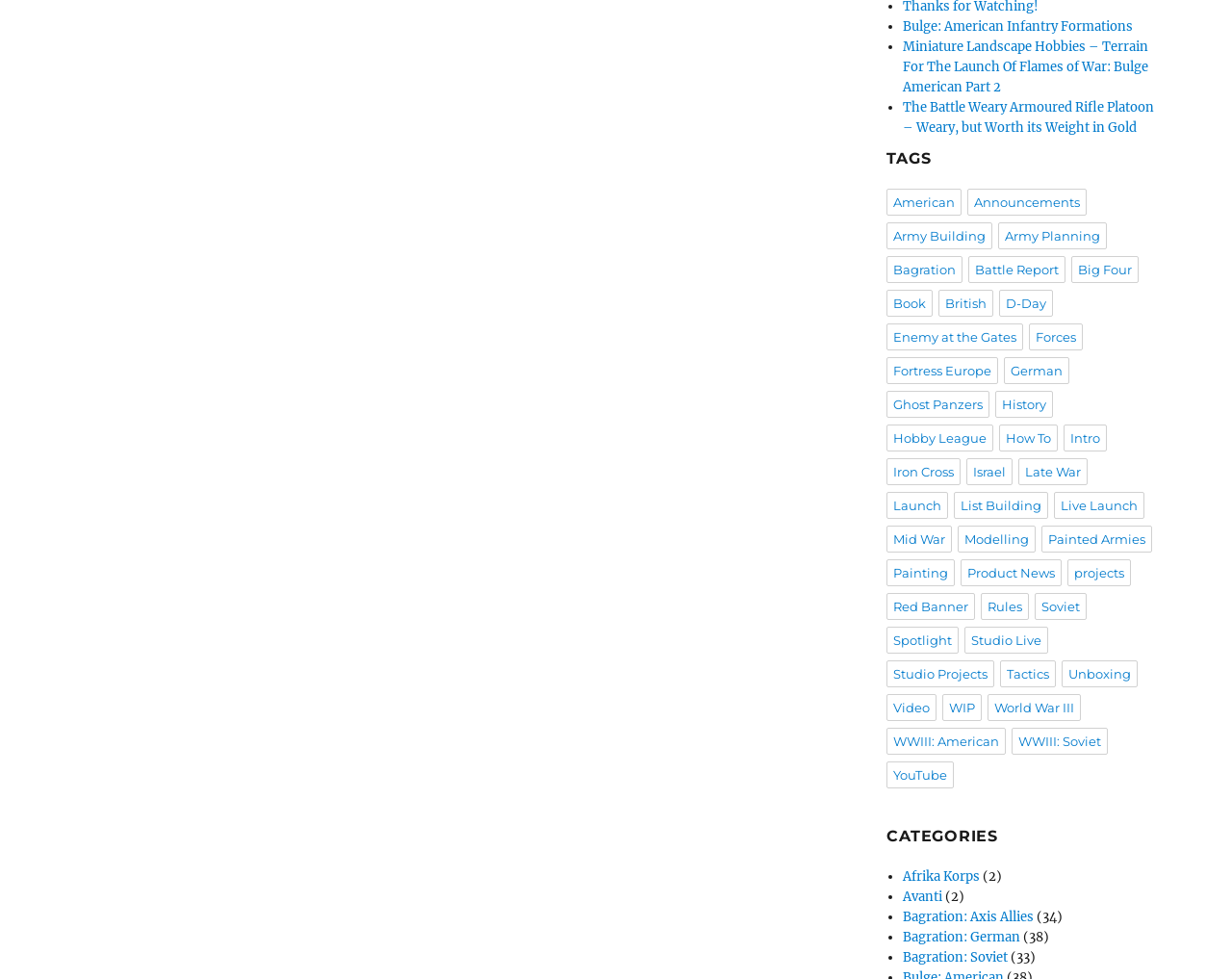Find the bounding box coordinates of the element you need to click on to perform this action: 'View the category 'Afrika Korps''. The coordinates should be represented by four float values between 0 and 1, in the format [left, top, right, bottom].

[0.733, 0.887, 0.795, 0.904]